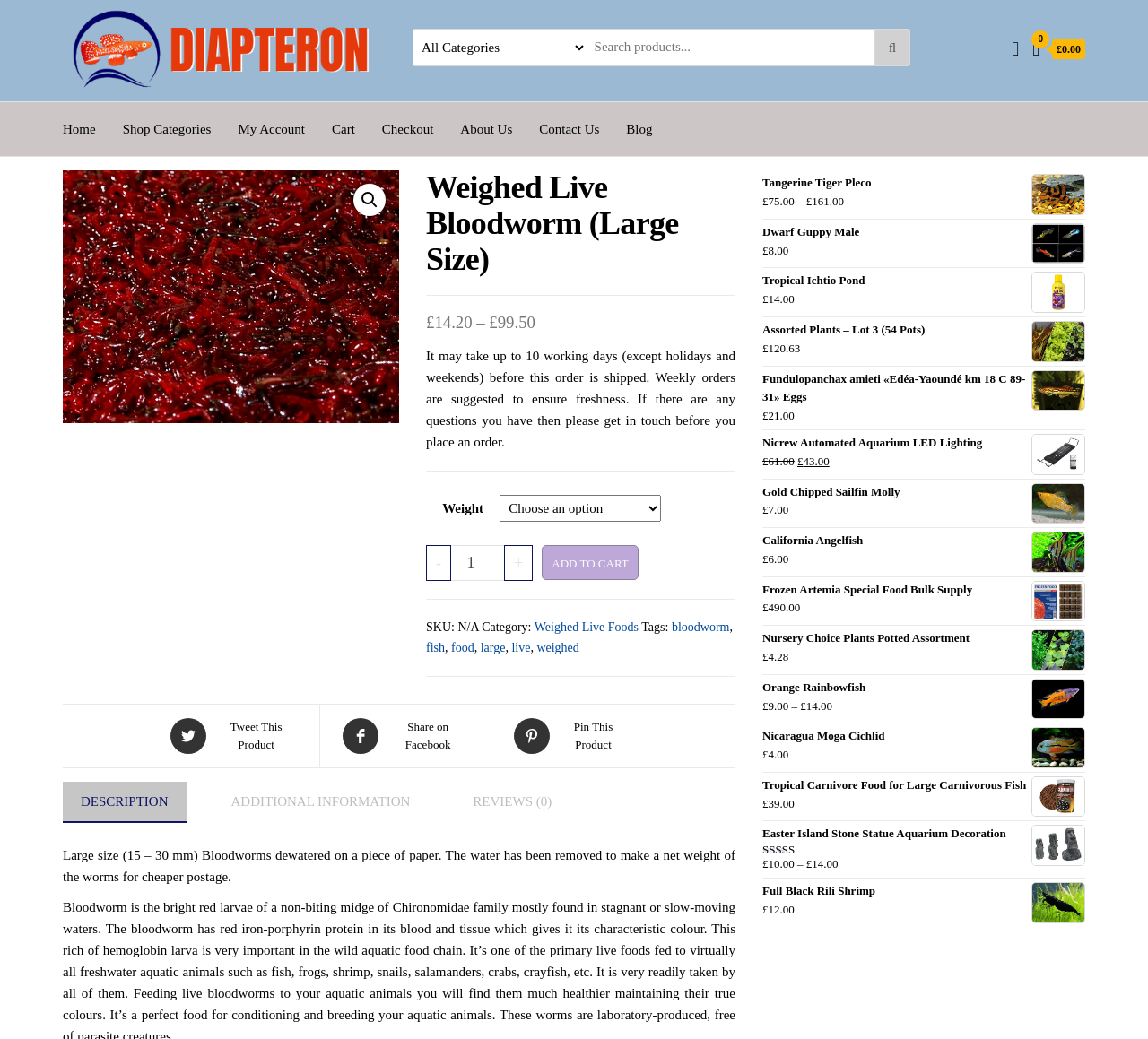Please identify the bounding box coordinates of the area that needs to be clicked to follow this instruction: "View product description".

[0.055, 0.752, 0.162, 0.792]